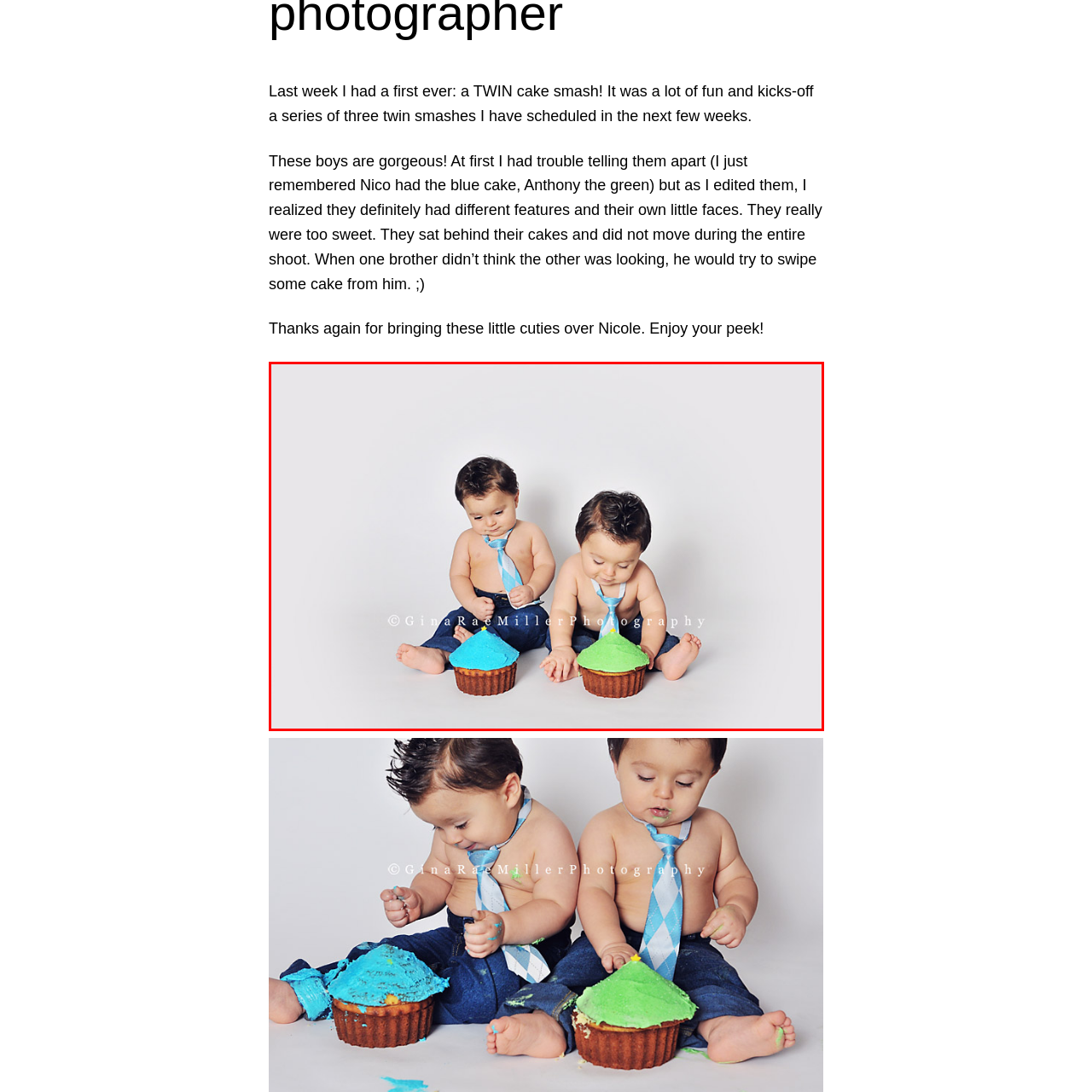What is the tone of the background?
Inspect the image inside the red bounding box and answer the question with as much detail as you can.

The caption describes the background as a soft, neutral tone, which emphasizes the joyful scene of the twins enjoying their cake smash session.